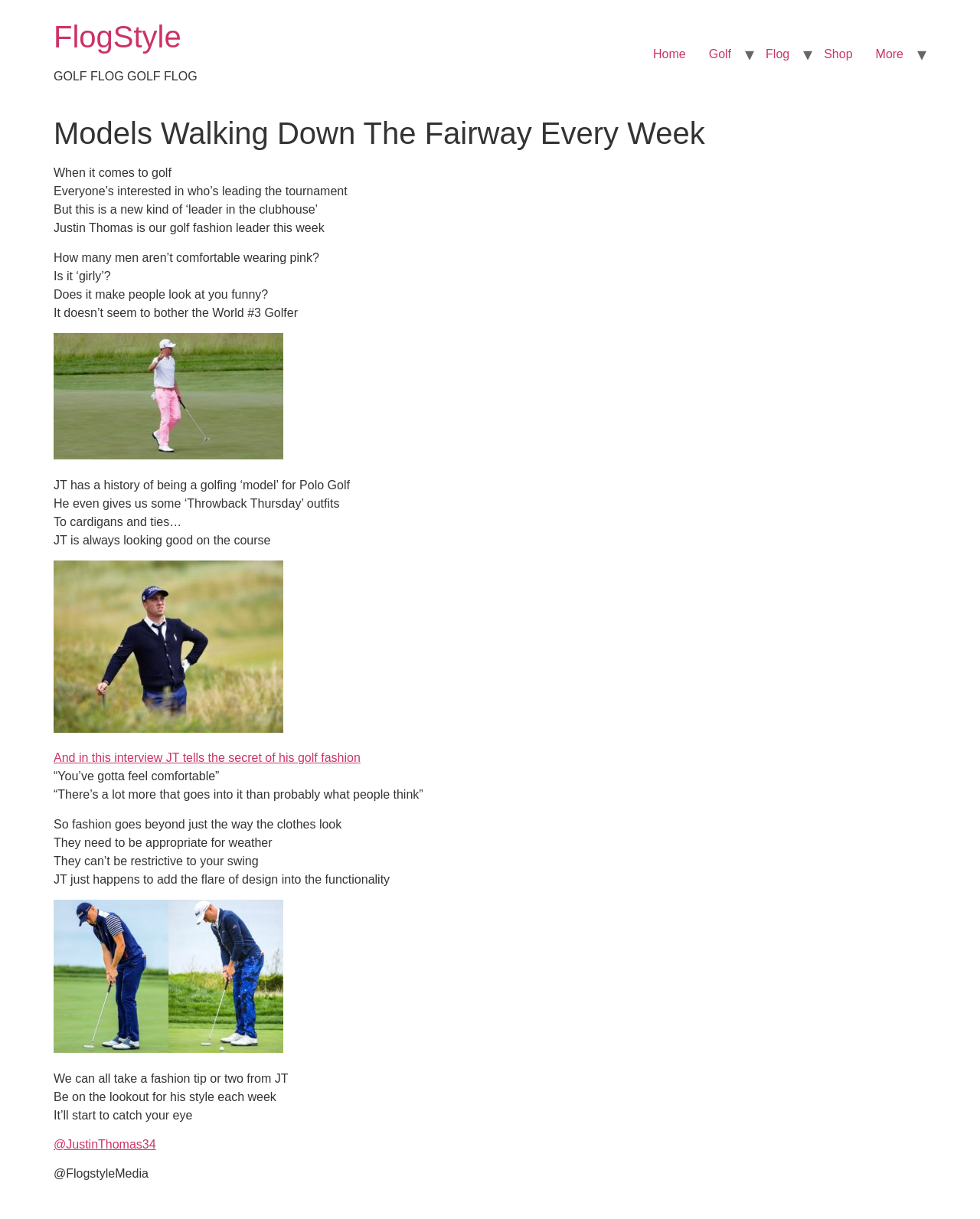Answer this question using a single word or a brief phrase:
What is the color of the pants Justin Thomas is wearing?

Pink